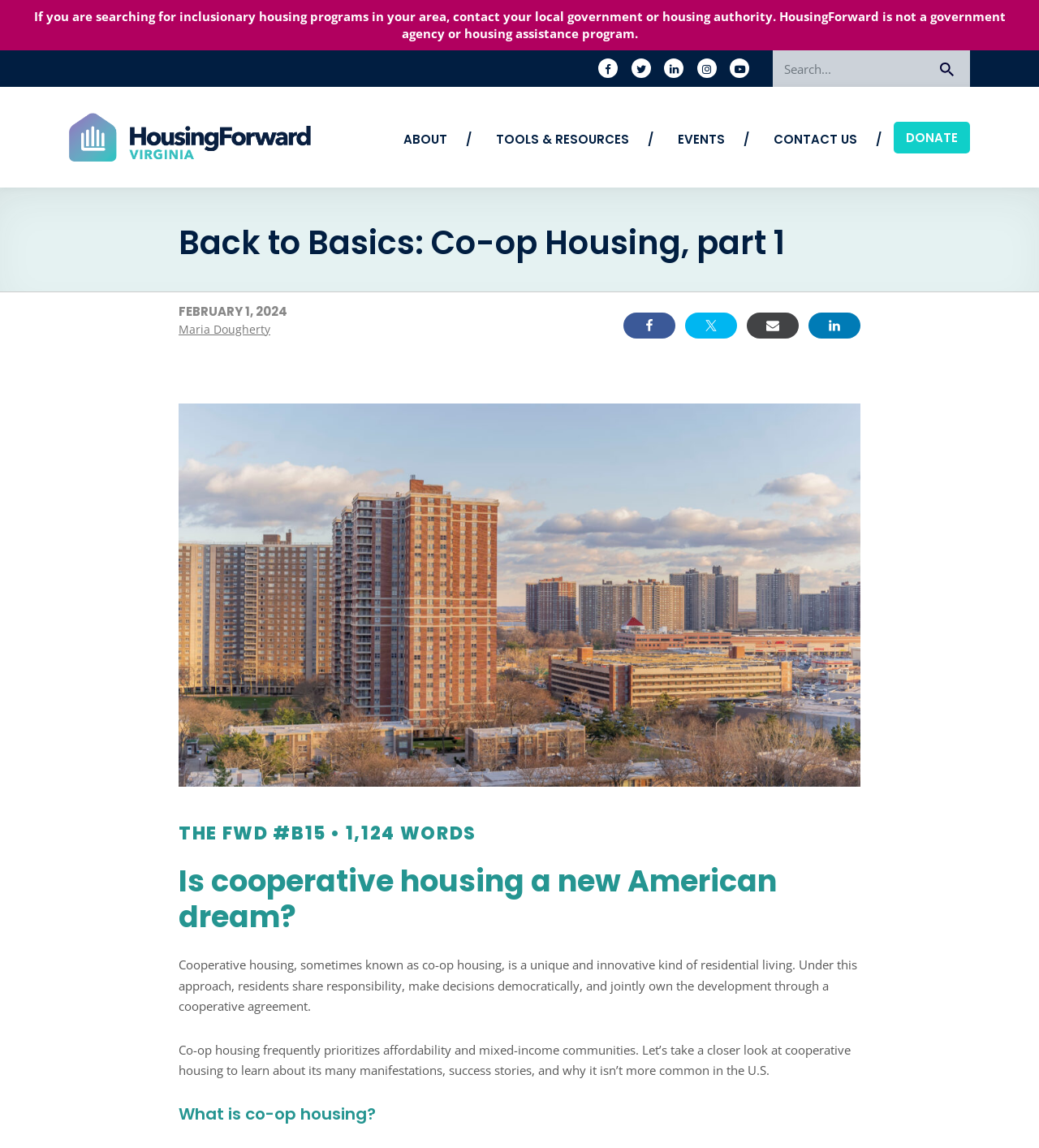Describe every aspect of the webpage comprehensively.

The webpage appears to be an article from HousingForward Virginia, titled "Back to Basics: Co-op Housing, part 1 - The FWD #B15: Is cooperative housing a new American dream?" At the top, there is a search bar with a search button to the right. Below the search bar, there are five social media links to follow HousingForward Virginia on Facebook, Twitter, LinkedIn, Instagram, and YouTube.

The main content of the article is divided into sections, starting with a heading that indicates the title and word count of the article. The first section introduces the concept of cooperative housing, explaining that it is a unique and innovative approach to residential living where residents share responsibility, make decisions democratically, and jointly own the development through a cooperative agreement.

To the right of the article title, there are links to share the article on Facebook, Twitter, LinkedIn, and via email, each accompanied by a small icon. Below the introduction, there is a section with a heading "What is co-op housing?" which likely delves deeper into the concept of cooperative housing.

At the top left, there is a link to the HousingForward Virginia homepage, and a menu with links to "ABOUT", "TOOLS & RESOURCES", "EVENTS", and "CONTACT US". There is also a "DONATE" button at the top right.